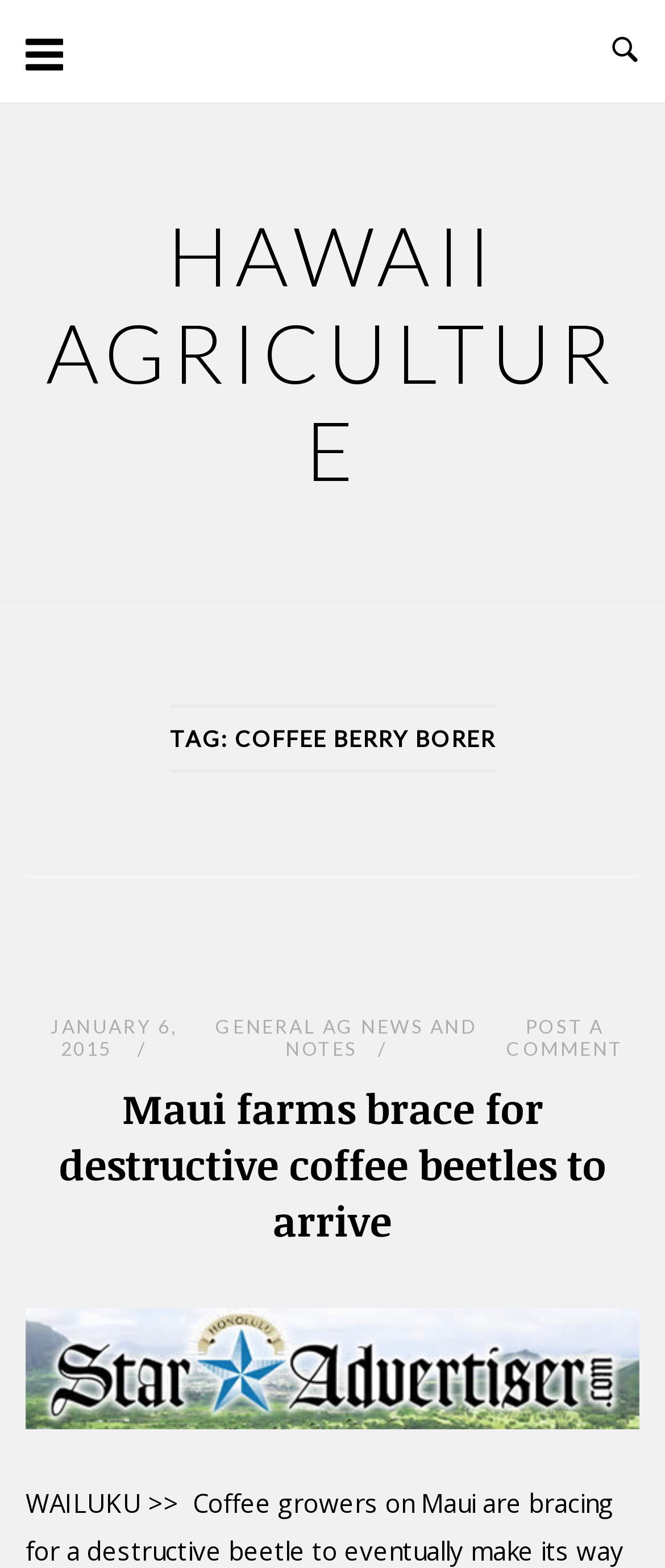What is the name of the website?
Please answer the question with a single word or phrase, referencing the image.

Hawaii Agriculture